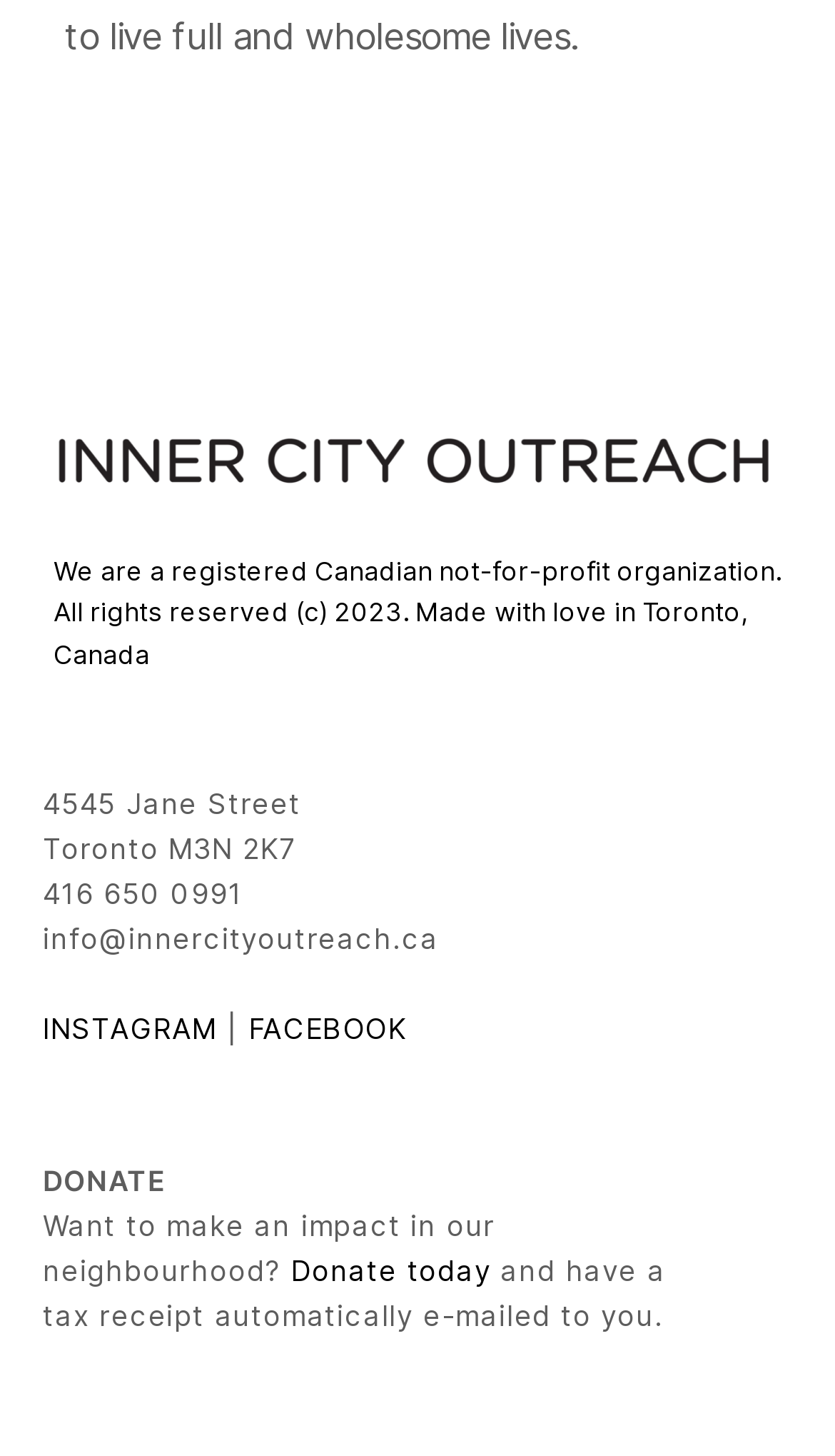What social media platforms does the organization have?
Please respond to the question with a detailed and thorough explanation.

The social media platforms of the organization are obtained from the link elements on the webpage, which are 'INSTAGRAM' and 'FACEBOOK'.